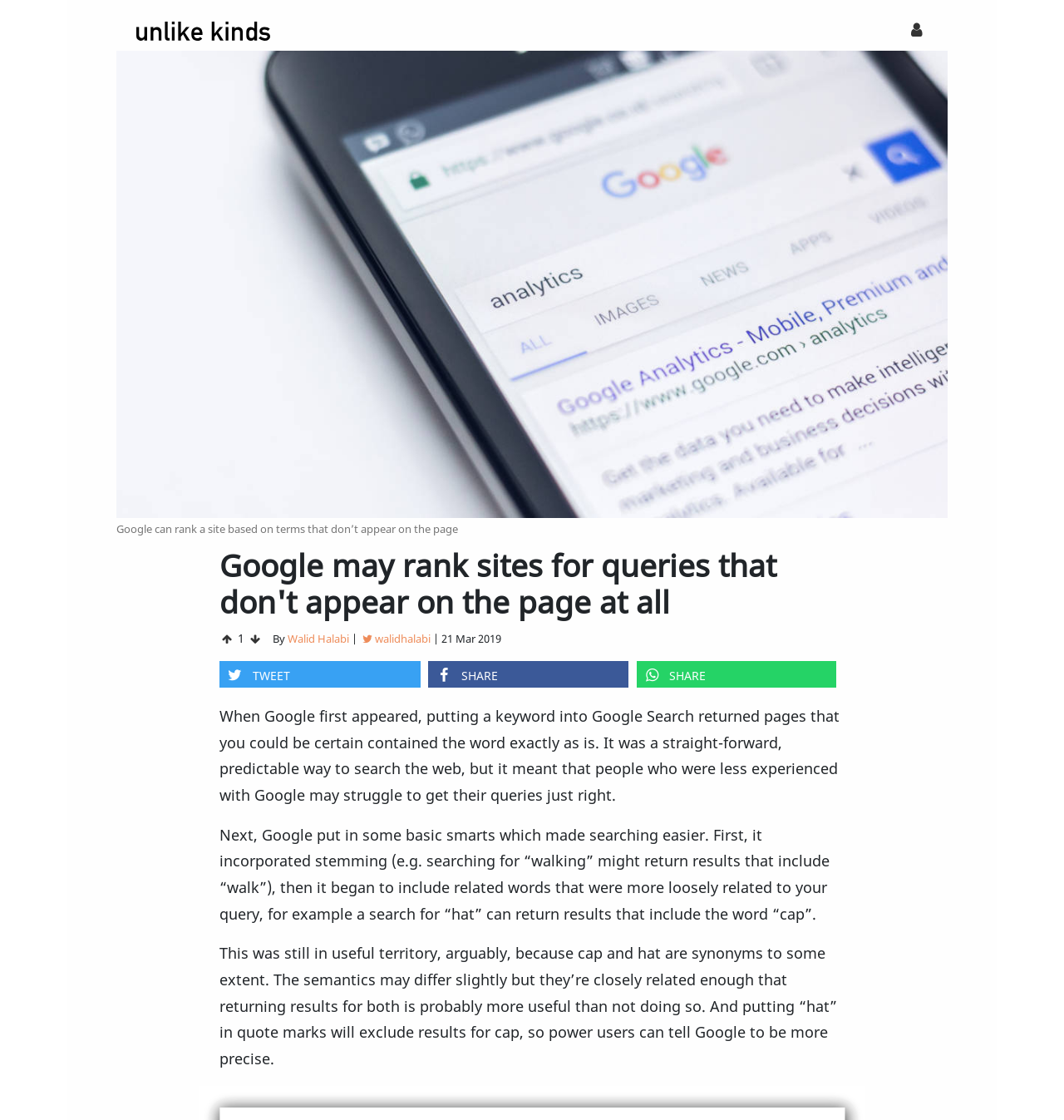Give a detailed account of the webpage, highlighting key information.

The webpage appears to be an article discussing Google's search ranking methods. At the top left, there is a link to "unlike kinds home" accompanied by a small image. On the top right, there is a "Log in" link. 

Below the top section, there is a large image of Google Search on a smartphone, with a caption that explains how Google can rank a site based on terms that don't appear on the page. 

The main content of the article is divided into sections, with headings and paragraphs of text. The first heading reads "Google may rank sites for queries that don't appear on the page at all". Below this heading, there are voting buttons and information about the author, Walid Halabi, including a link to their profile and a timestamp of March 21, 2019. 

The article then discusses the evolution of Google Search, from its early days of returning exact keyword matches to its incorporation of stemming and related words. The text explains how this expansion of search capabilities can be useful, but also notes that power users can still use quotes to get more precise results. 

There are also social media sharing links at the bottom of the article, allowing users to share the content on Twitter, Facebook, and WhatsApp.